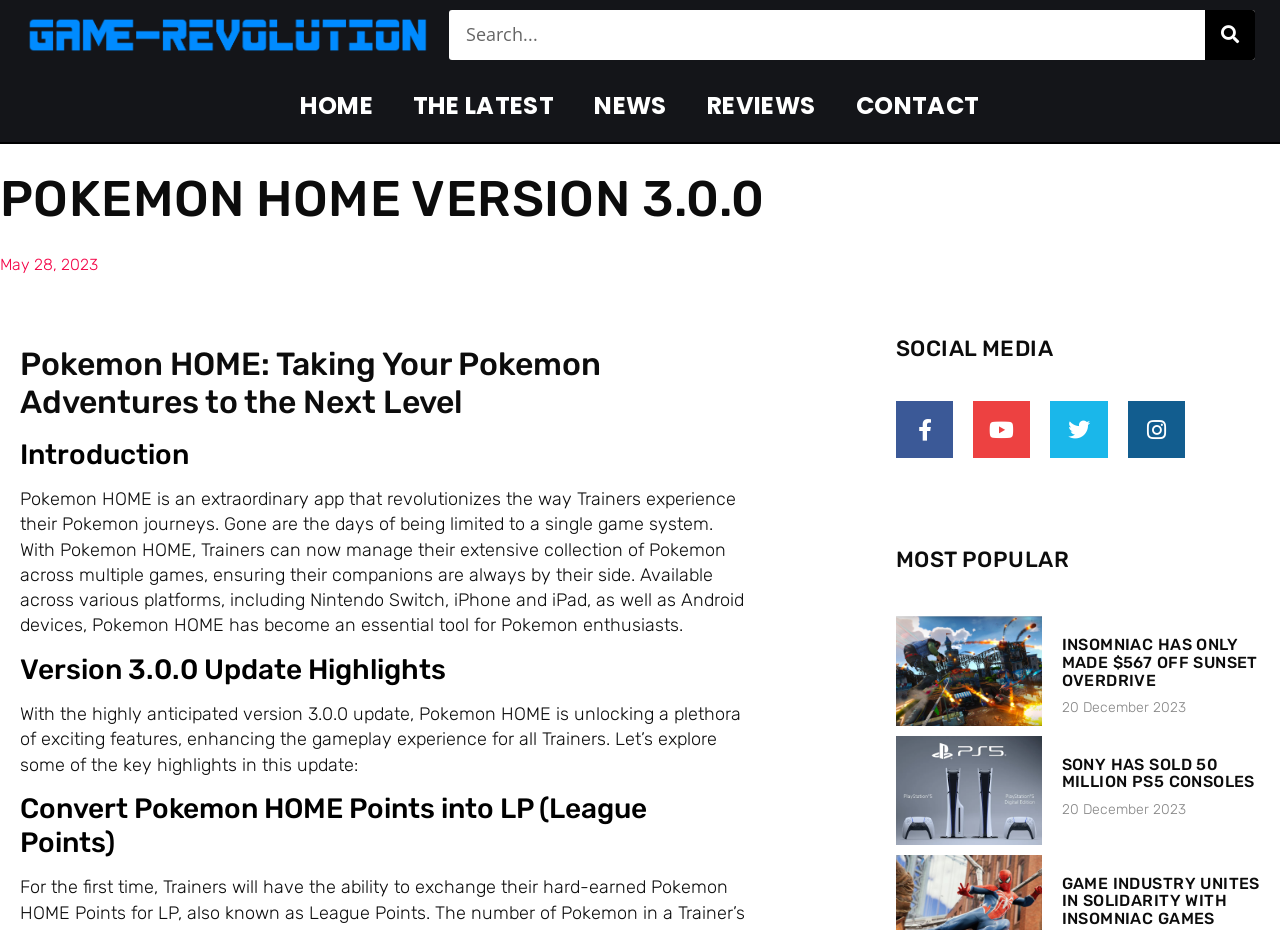Bounding box coordinates are given in the format (top-left x, top-left y, bottom-right x, bottom-right y). All values should be floating point numbers between 0 and 1. Provide the bounding box coordinate for the UI element described as: The Latest

[0.307, 0.086, 0.449, 0.142]